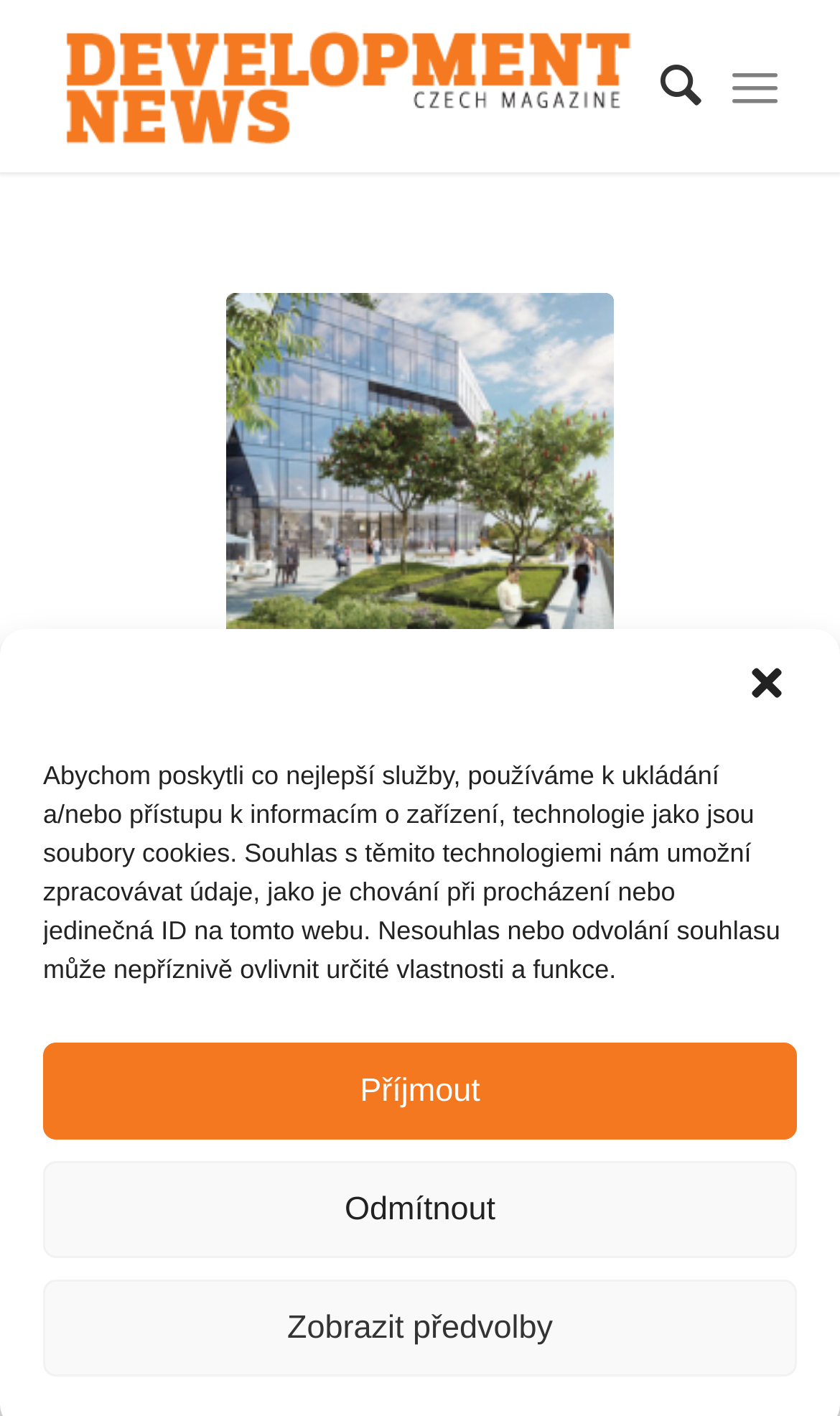Find the bounding box coordinates of the clickable area required to complete the following action: "Click the close dialog button".

[0.887, 0.467, 0.949, 0.504]